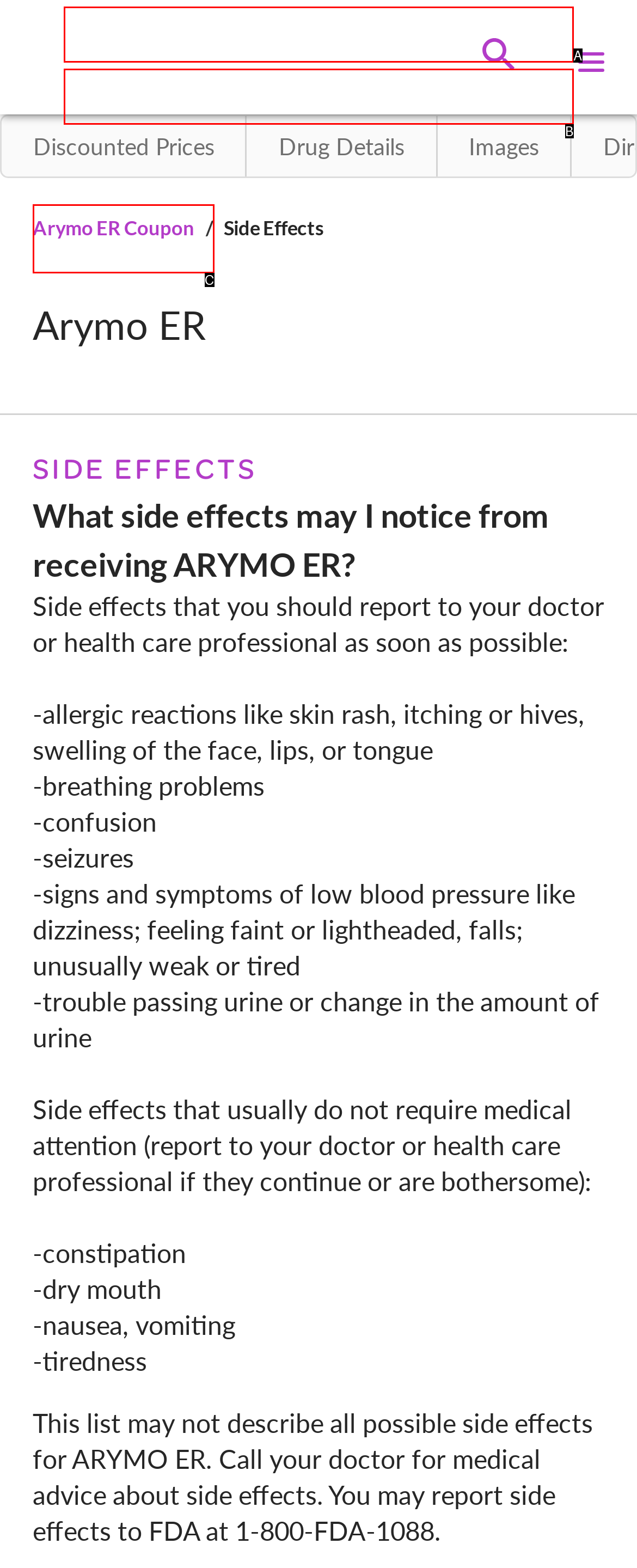Select the letter of the UI element that best matches: Deny
Answer with the letter of the correct option directly.

B